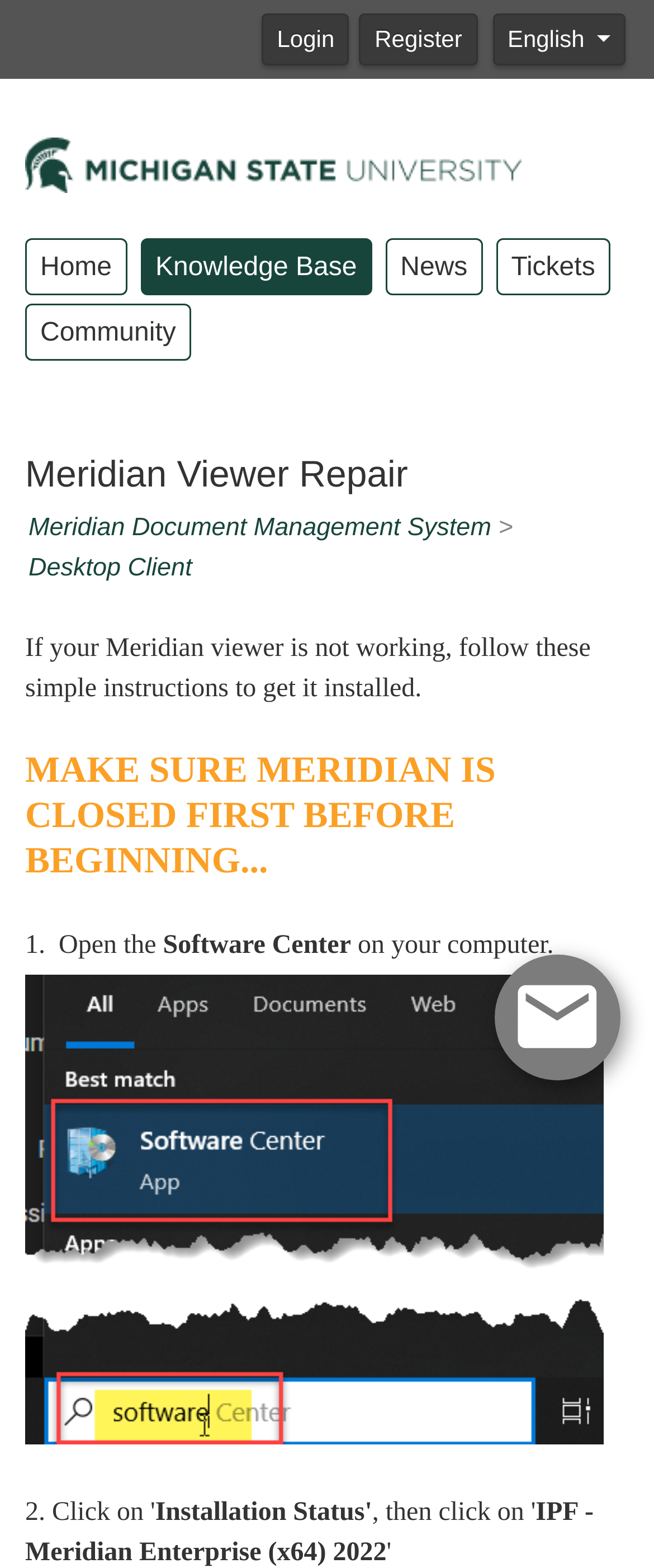How many links are in the top navigation bar?
Respond to the question with a single word or phrase according to the image.

5